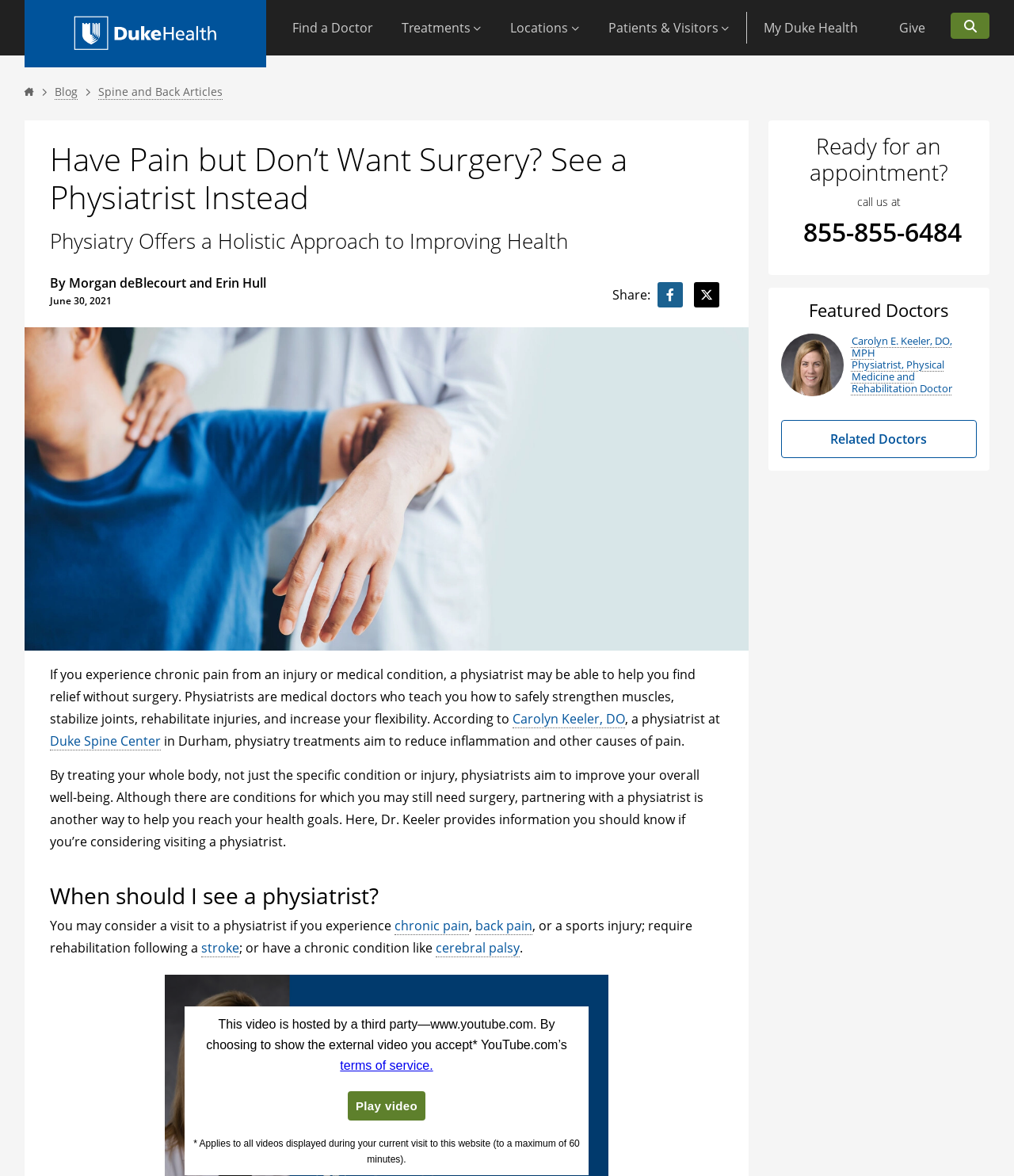Determine the bounding box coordinates of the target area to click to execute the following instruction: "View Featured Doctors."

[0.77, 0.284, 0.963, 0.337]